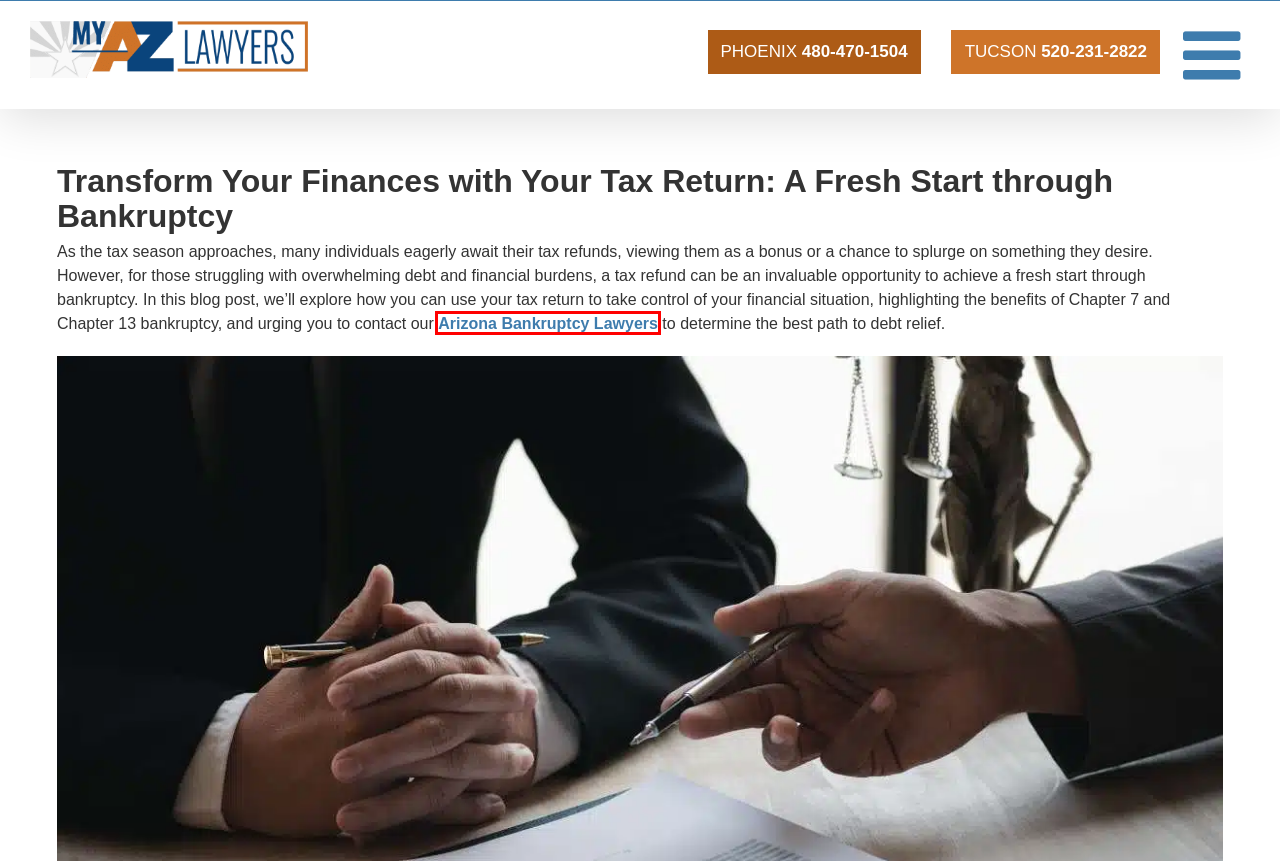Provided is a screenshot of a webpage with a red bounding box around an element. Select the most accurate webpage description for the page that appears after clicking the highlighted element. Here are the candidates:
A. Arizona Bankruptcy Attorneys | $0 Down AZ Bankruptcy, Same Day Filings
B. Arizona Chapter 7 Bankruptcy - Bankruptcy Attorneys in AZ for Ch. 7 BK
C. Chapter 13 Bankruptcy FAQS - My AZ Lawyers | Arizona Debt Relief
D. Free Consult w Arizona Lawyers,Best Attorneys in AZ | Call My AZ Lawyers
E. How Do You Handle Student Loans When Filing For Chapter 13?
F. Wordpress Website Design In Arizona | My Favorite Web Designs
G. VK | 登录
H. Can My Wages from DoorDash, Uber, or Lyft Be Garnished?

A